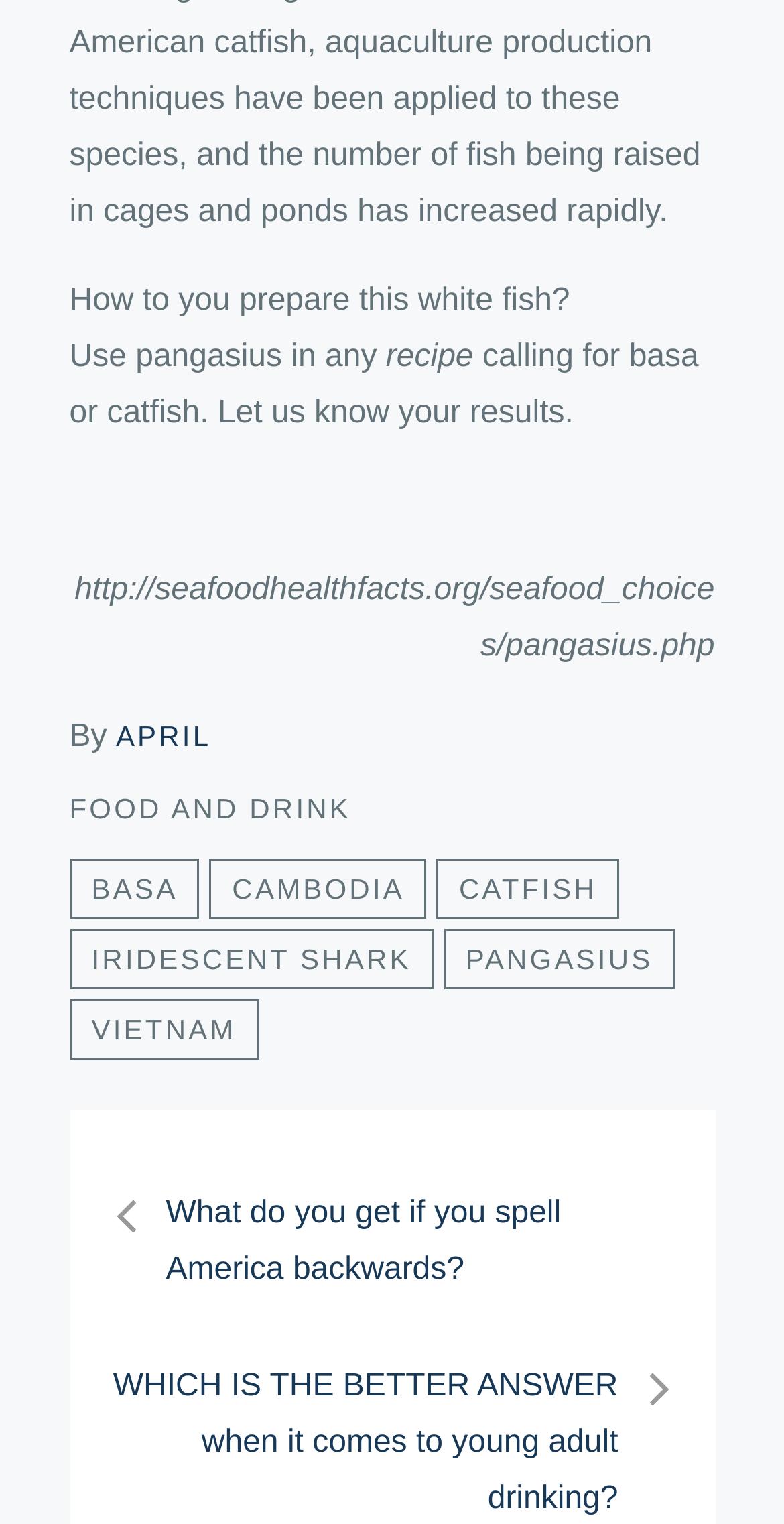What are the other types of fish mentioned in the text?
Please provide a detailed and thorough answer to the question.

The text mentions 'Use pangasius in any recipe calling for basa or catfish.' which indicates that basa and catfish are other types of fish.